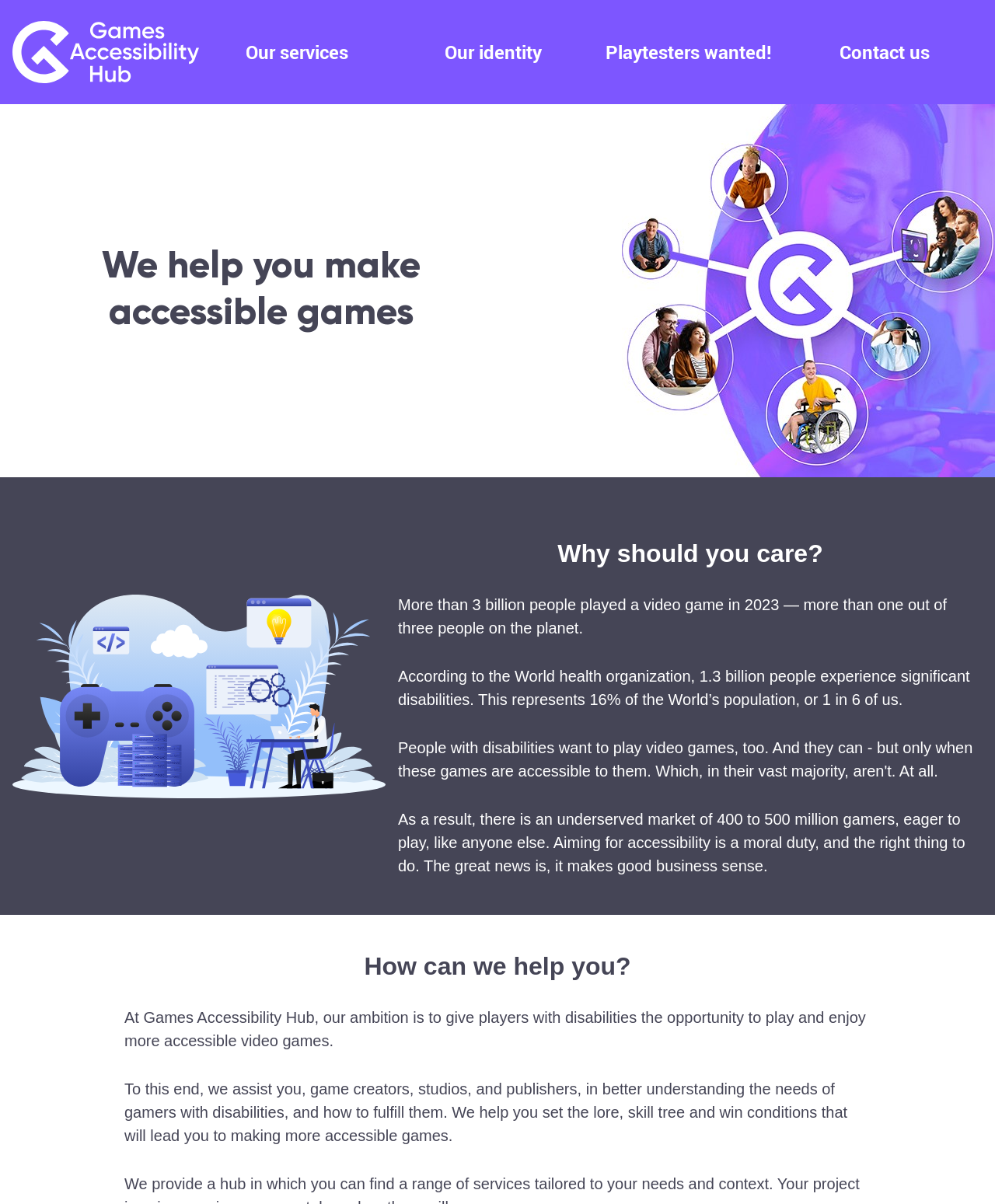What is the goal of Games Accessibility Hub for gamers with disabilities?
Answer the question with as much detail as possible.

The StaticText element mentions that 'our ambition is to give players with disabilities the opportunity to play and enjoy more accessible video games', which indicates the goal of Games Accessibility Hub for gamers with disabilities.